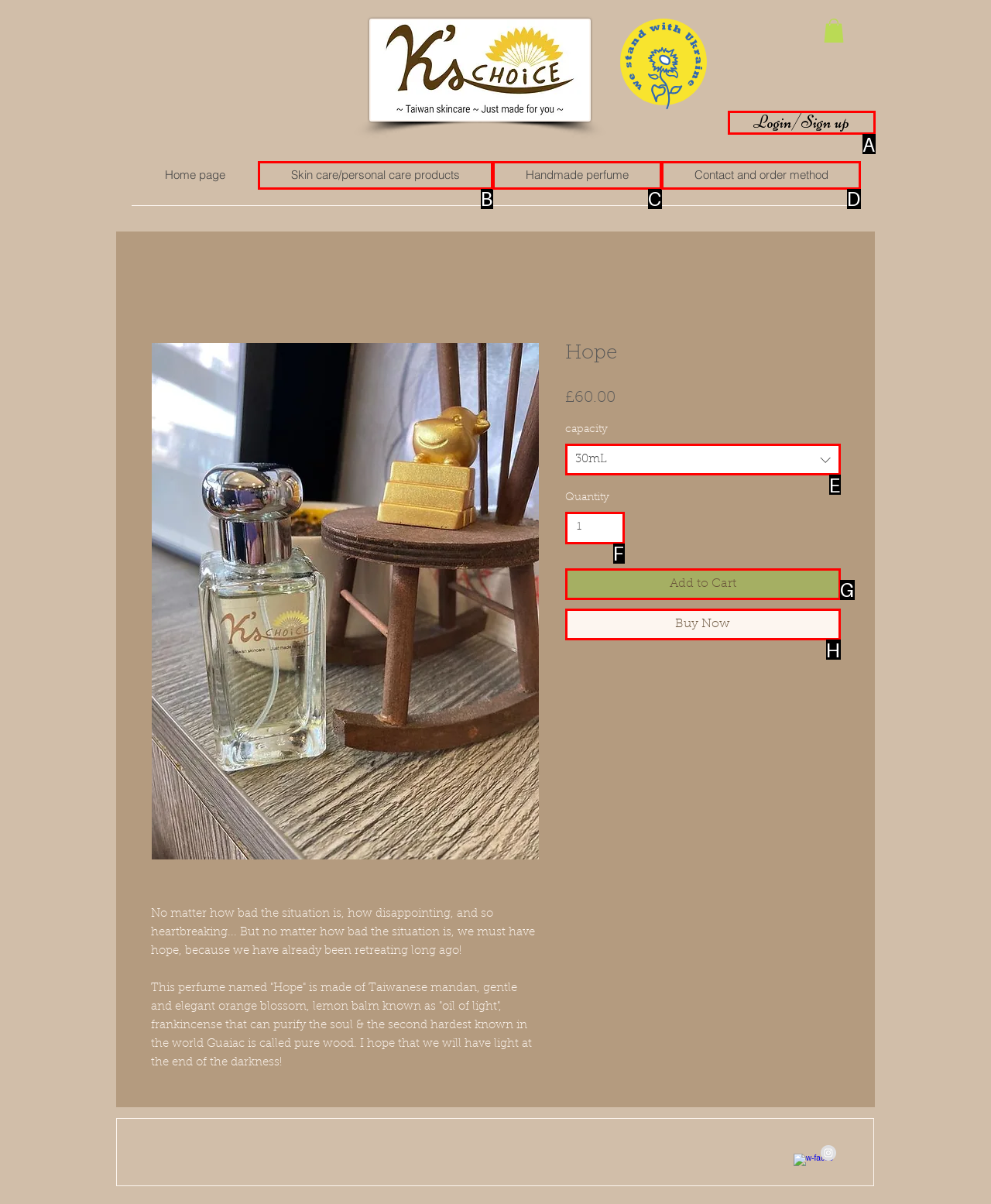Identify the UI element that best fits the description: Login/Sign up
Respond with the letter representing the correct option.

A